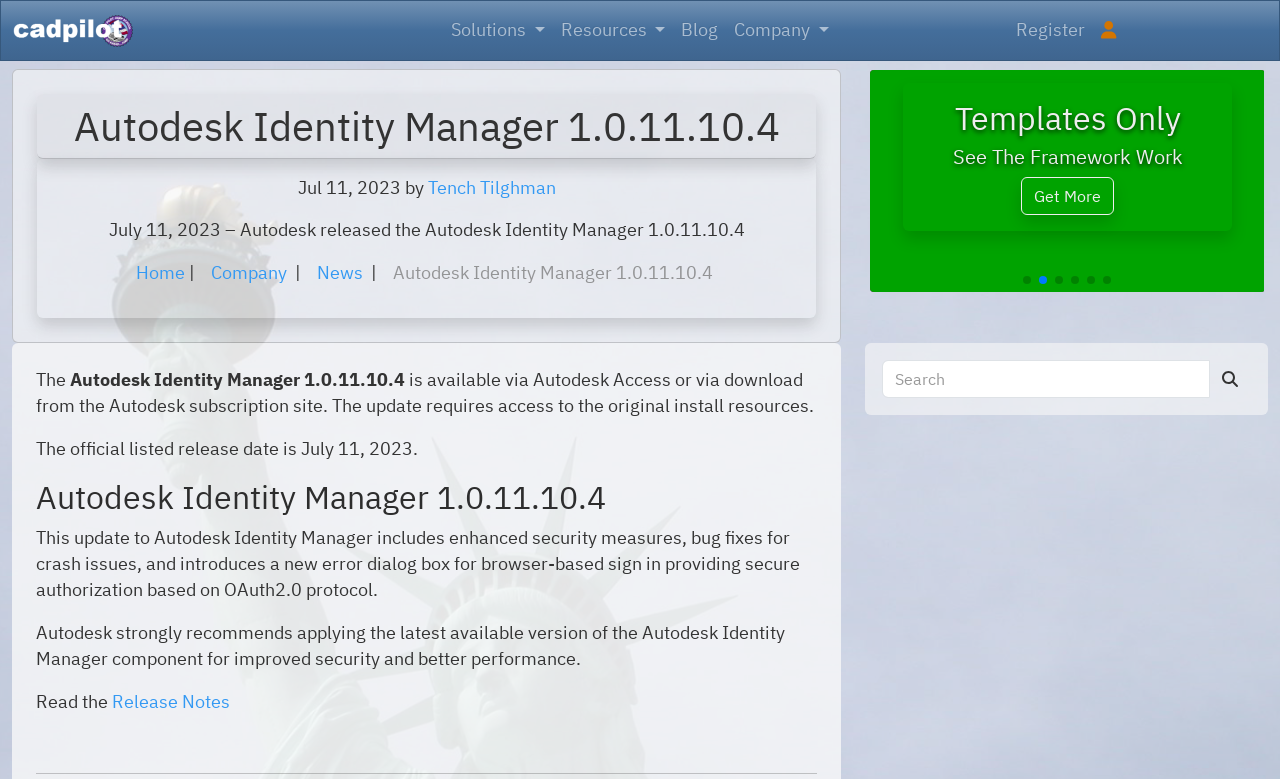Identify the bounding box coordinates for the element that needs to be clicked to fulfill this instruction: "Read the 'Release Notes'". Provide the coordinates in the format of four float numbers between 0 and 1: [left, top, right, bottom].

[0.088, 0.885, 0.18, 0.915]